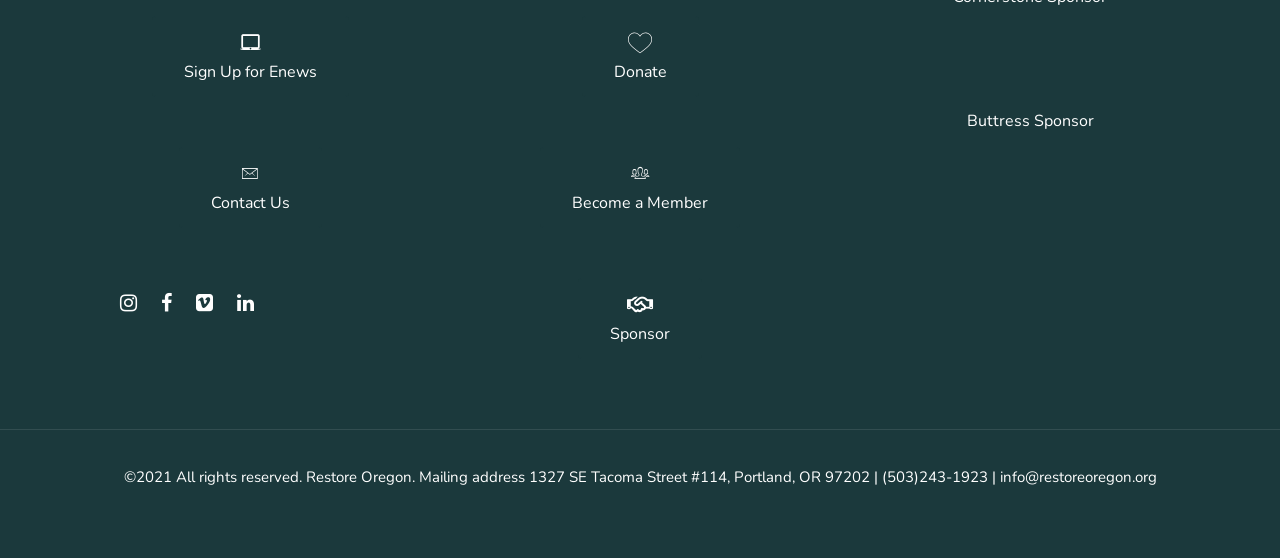What is the name of the sponsor type mentioned on the webpage?
Carefully examine the image and provide a detailed answer to the question.

I found the text 'Buttress Sponsor' on the webpage, which appears to be a type of sponsorship.